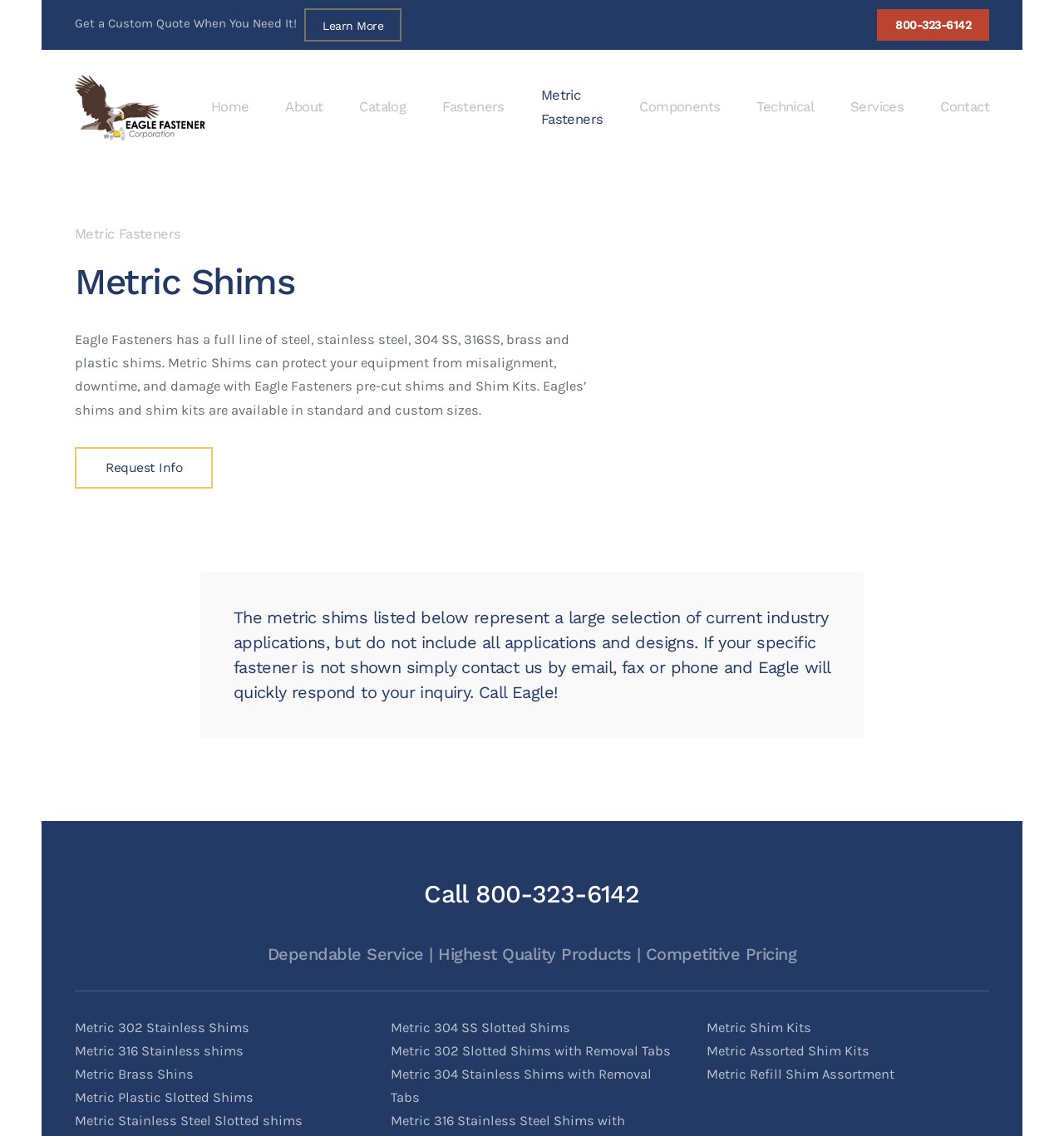Could you locate the bounding box coordinates for the section that should be clicked to accomplish this task: "Get a custom quote".

[0.07, 0.014, 0.279, 0.027]